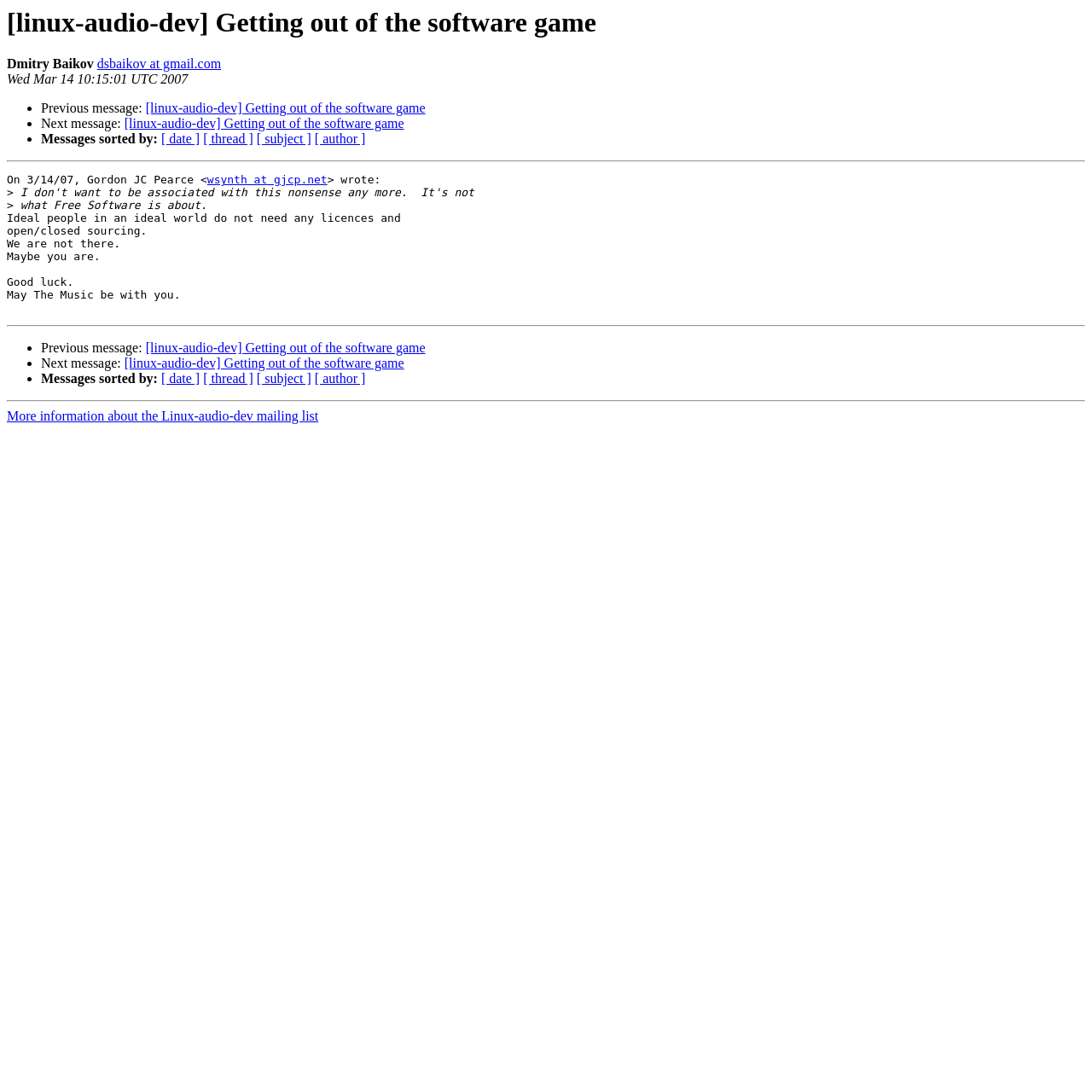Identify the bounding box coordinates of the section to be clicked to complete the task described by the following instruction: "View previous message". The coordinates should be four float numbers between 0 and 1, formatted as [left, top, right, bottom].

[0.038, 0.093, 0.133, 0.106]